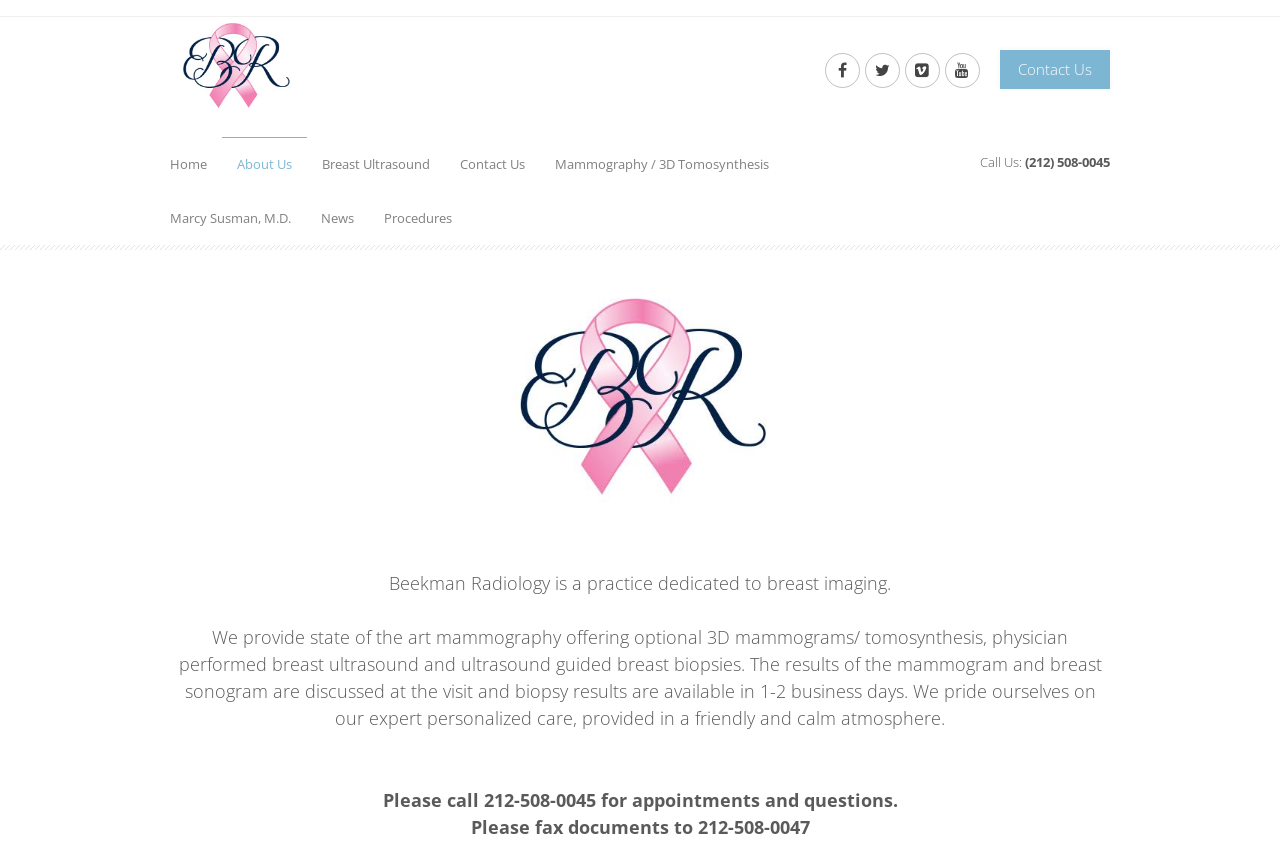Based on the provided description, "Mammography / 3D Tomosynthesis", find the bounding box of the corresponding UI element in the screenshot.

[0.422, 0.159, 0.612, 0.223]